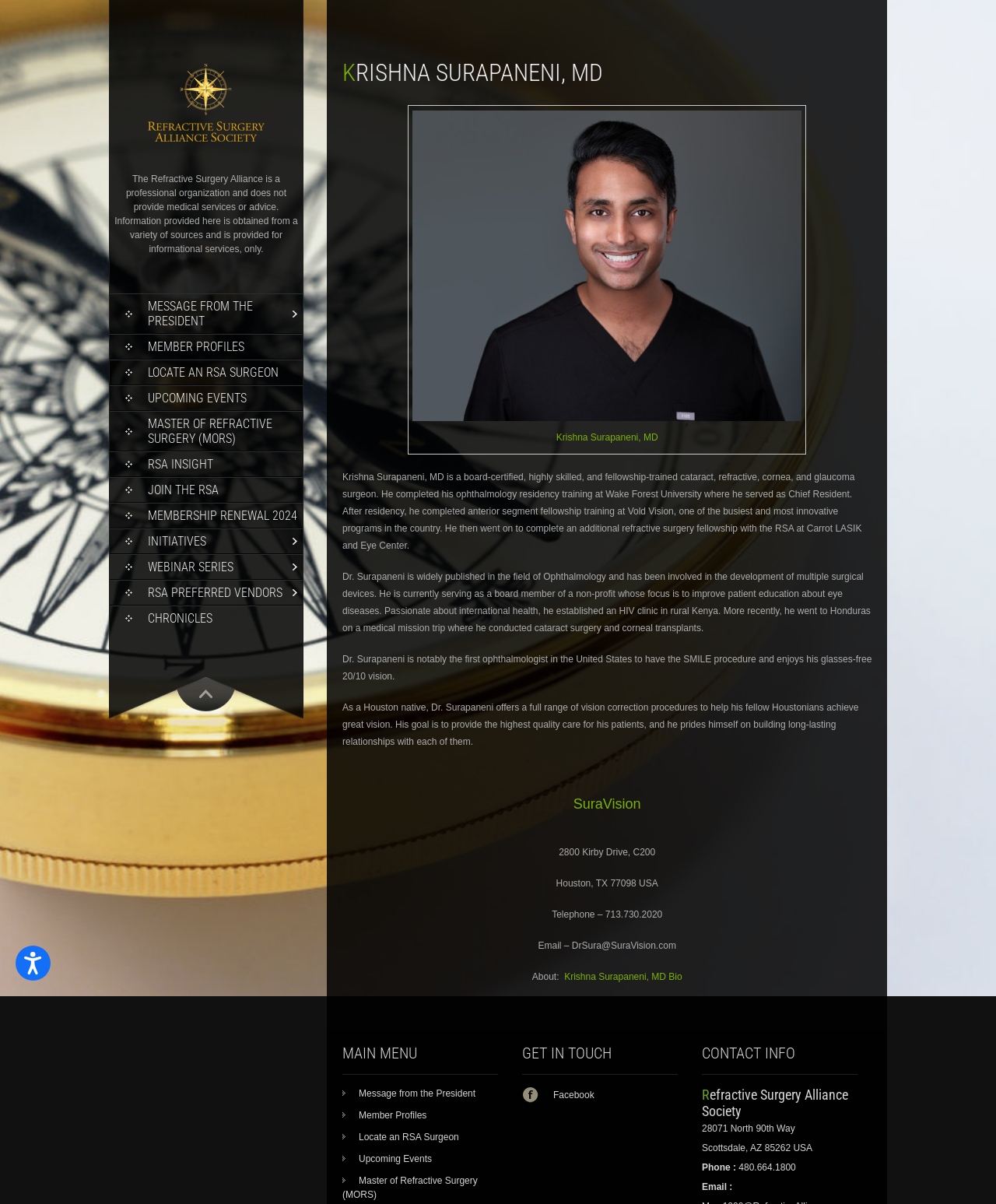Reply to the question with a single word or phrase:
What is Dr. Surapaneni's notable achievement?

First ophthalmologist to have SMILE procedure